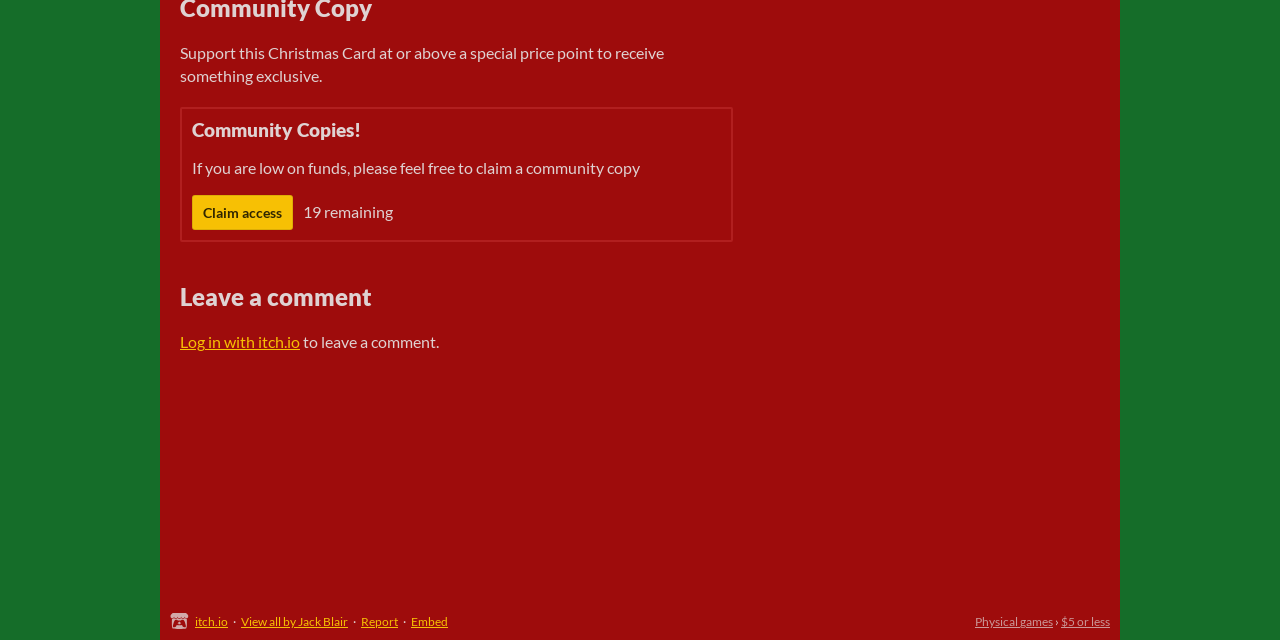Find the bounding box coordinates for the HTML element described in this sentence: "alt="ANTHRO #26 Columns"". Provide the coordinates as four float numbers between 0 and 1, in the format [left, top, right, bottom].

None